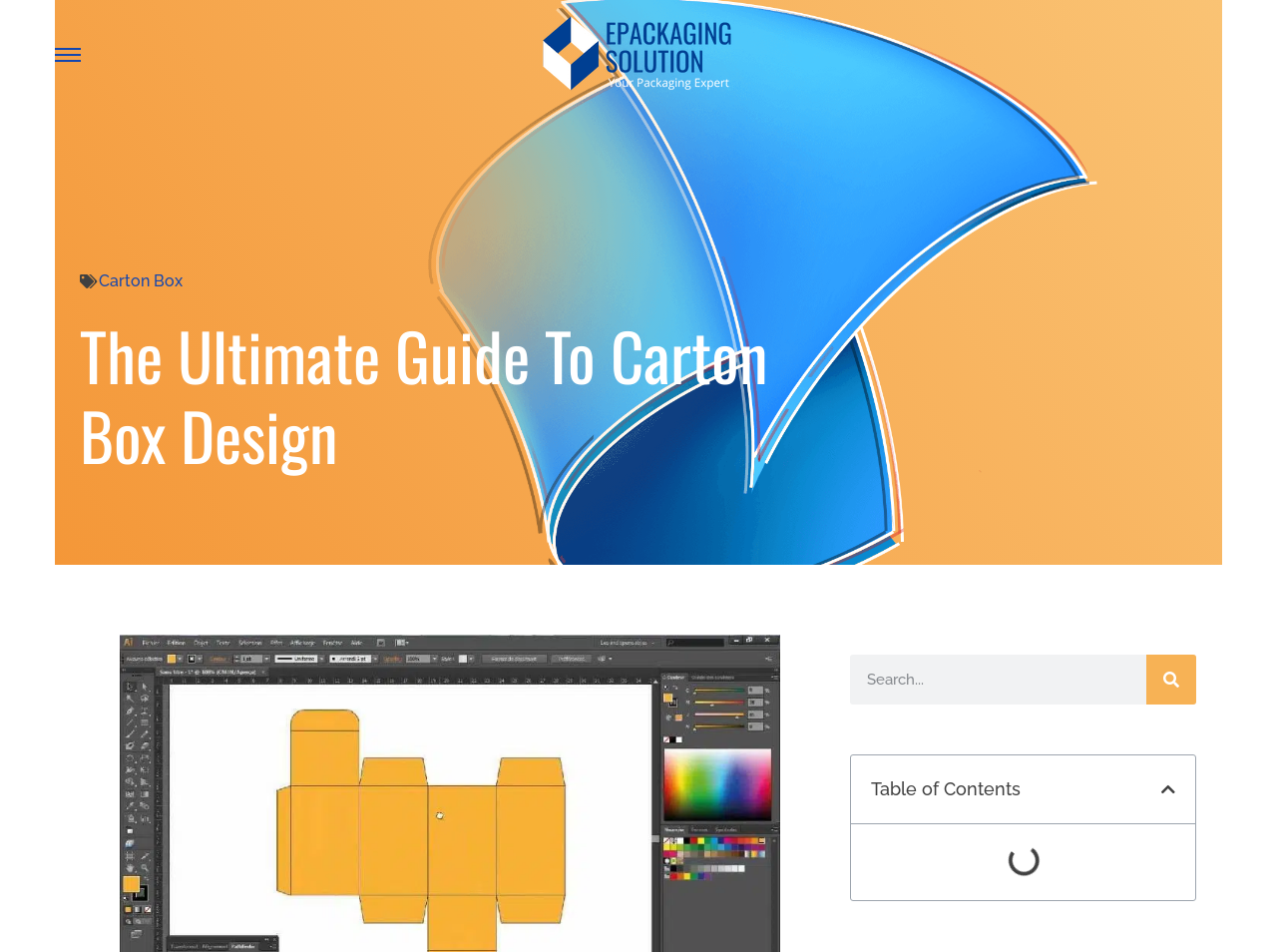What is the text above the search box? Based on the screenshot, please respond with a single word or phrase.

Table of Contents